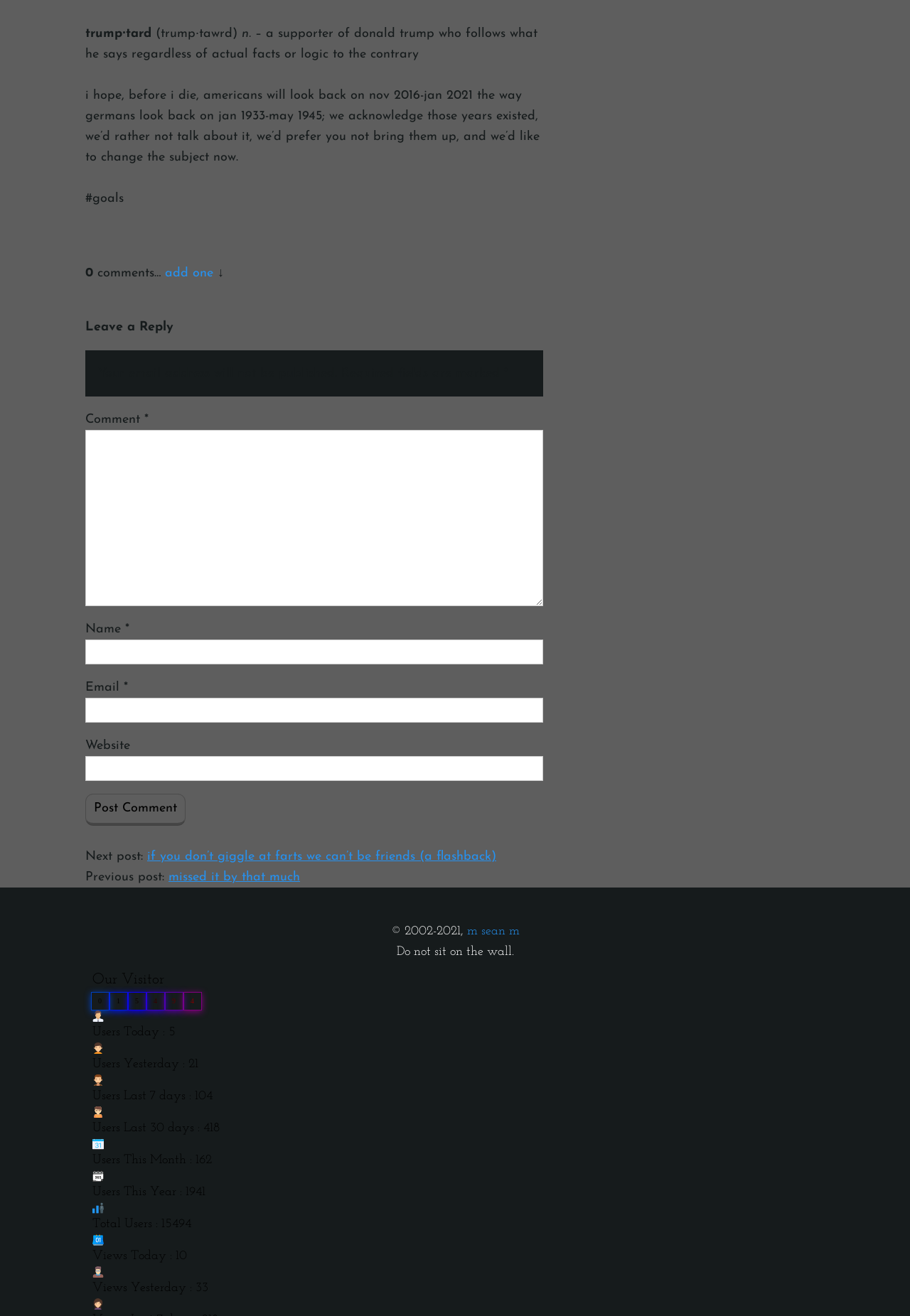Please specify the bounding box coordinates of the clickable region necessary for completing the following instruction: "visit the previous post". The coordinates must consist of four float numbers between 0 and 1, i.e., [left, top, right, bottom].

[0.185, 0.661, 0.33, 0.672]